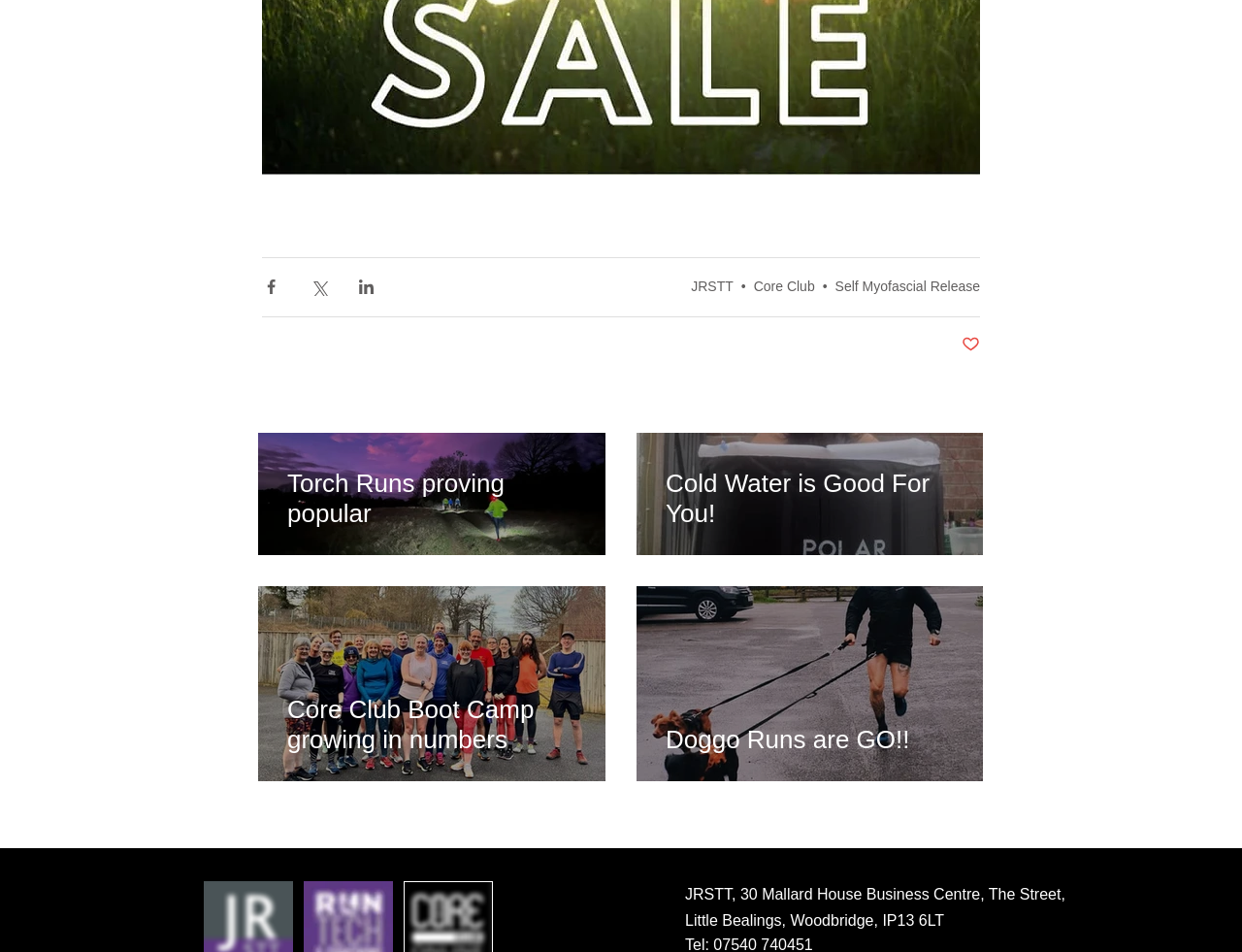Please analyze the image and give a detailed answer to the question:
How many posts are listed?

There are 4 posts listed because there are 4 generic elements with IDs 388, 389, 390, and 391, each containing an image and a link.